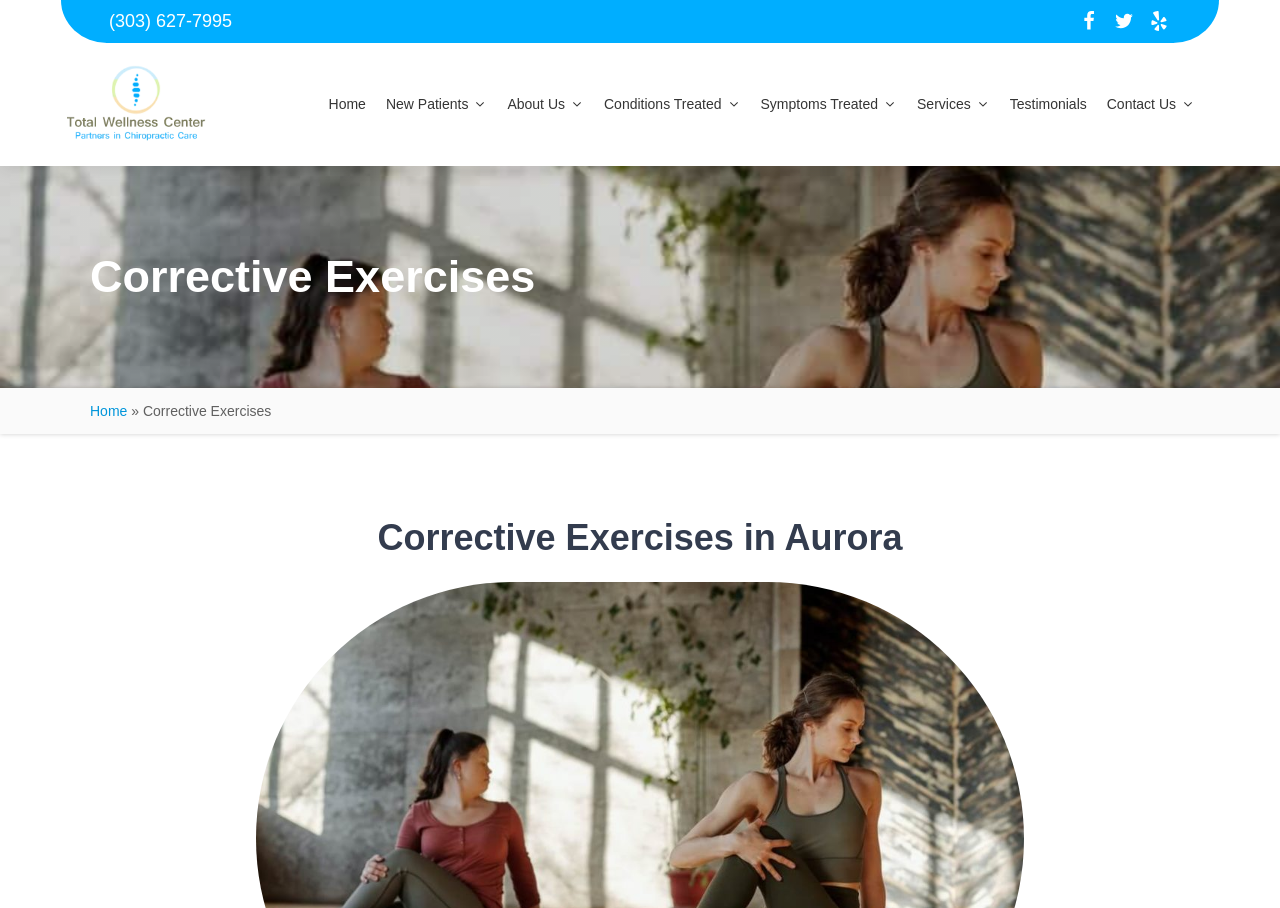Generate the text of the webpage's primary heading.

Corrective Exercises in Aurora